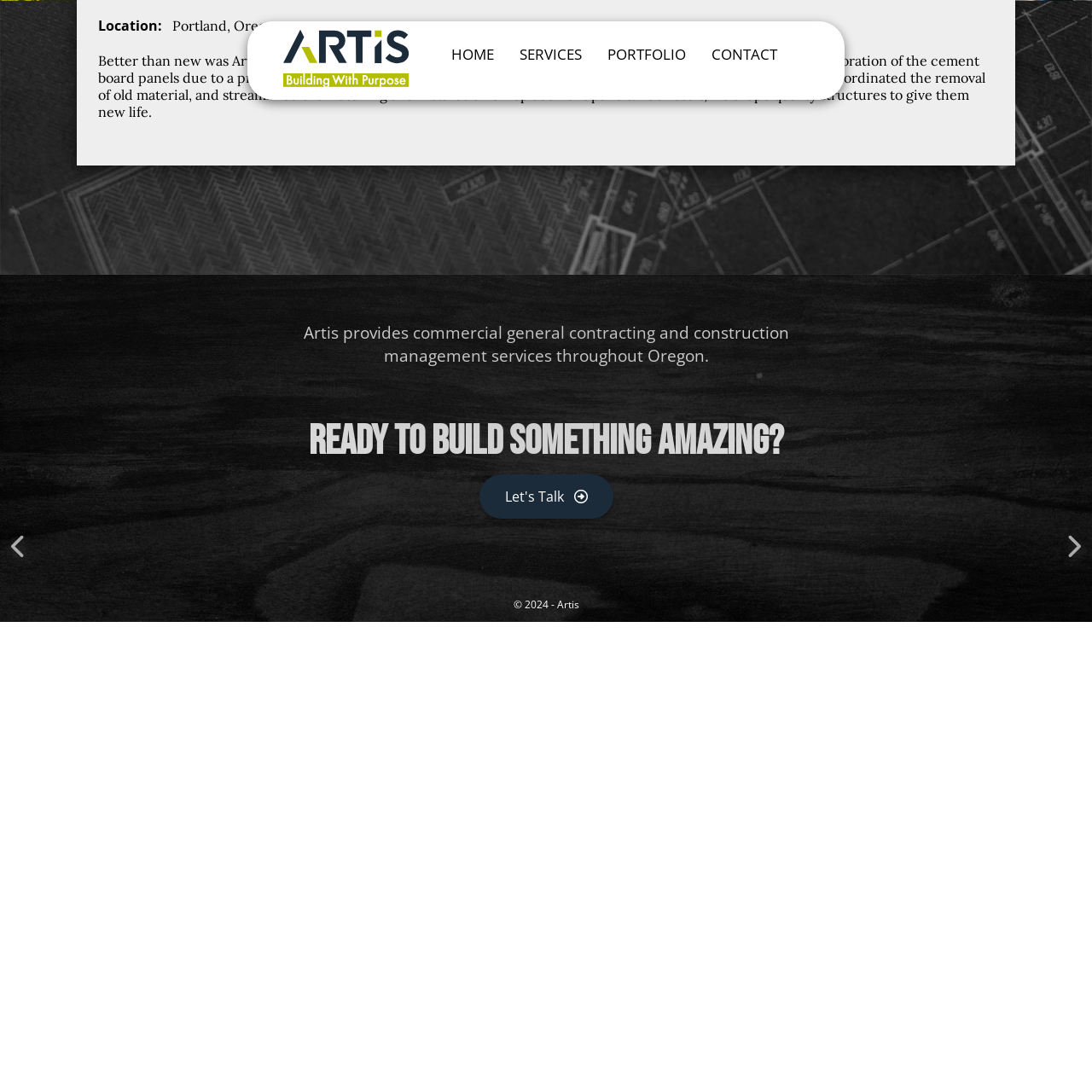Extract the bounding box coordinates of the UI element described by: "Next Project". The coordinates should include four float numbers ranging from 0 to 1, e.g., [left, top, right, bottom].

[0.906, 0.486, 0.99, 0.514]